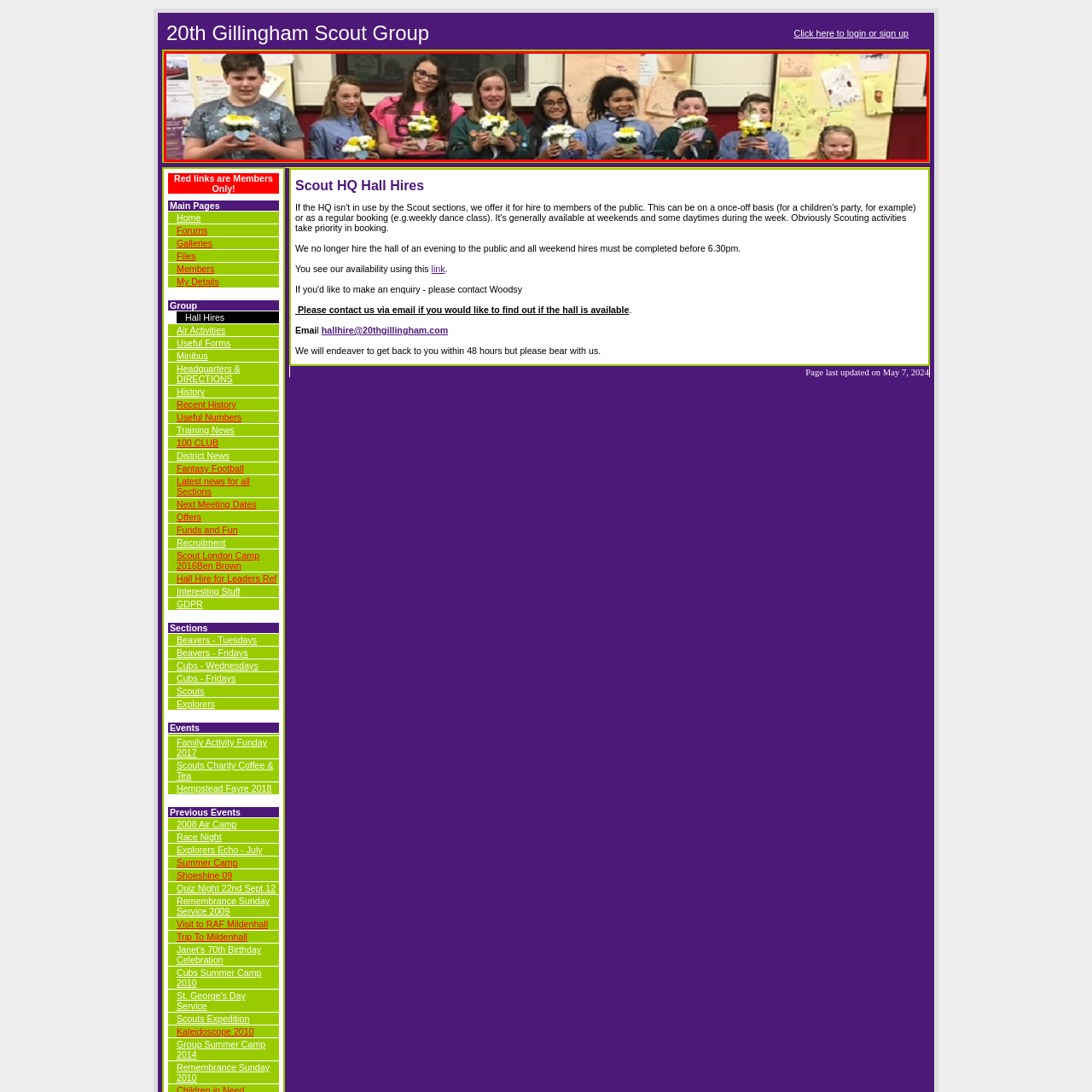Direct your attention to the red-outlined image and answer the question in a word or phrase: What are the children holding?

Handmade flower pots